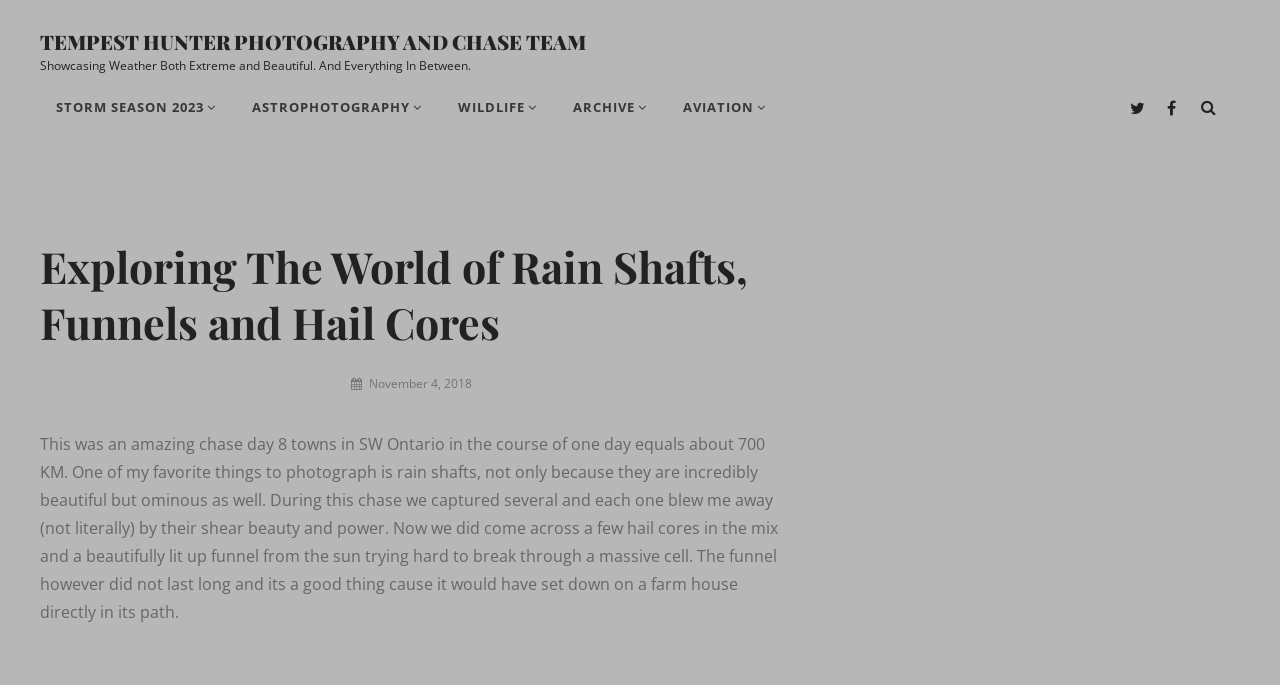Please find and report the bounding box coordinates of the element to click in order to perform the following action: "Search for something". The coordinates should be expressed as four float numbers between 0 and 1, in the format [left, top, right, bottom].

[0.927, 0.123, 0.961, 0.19]